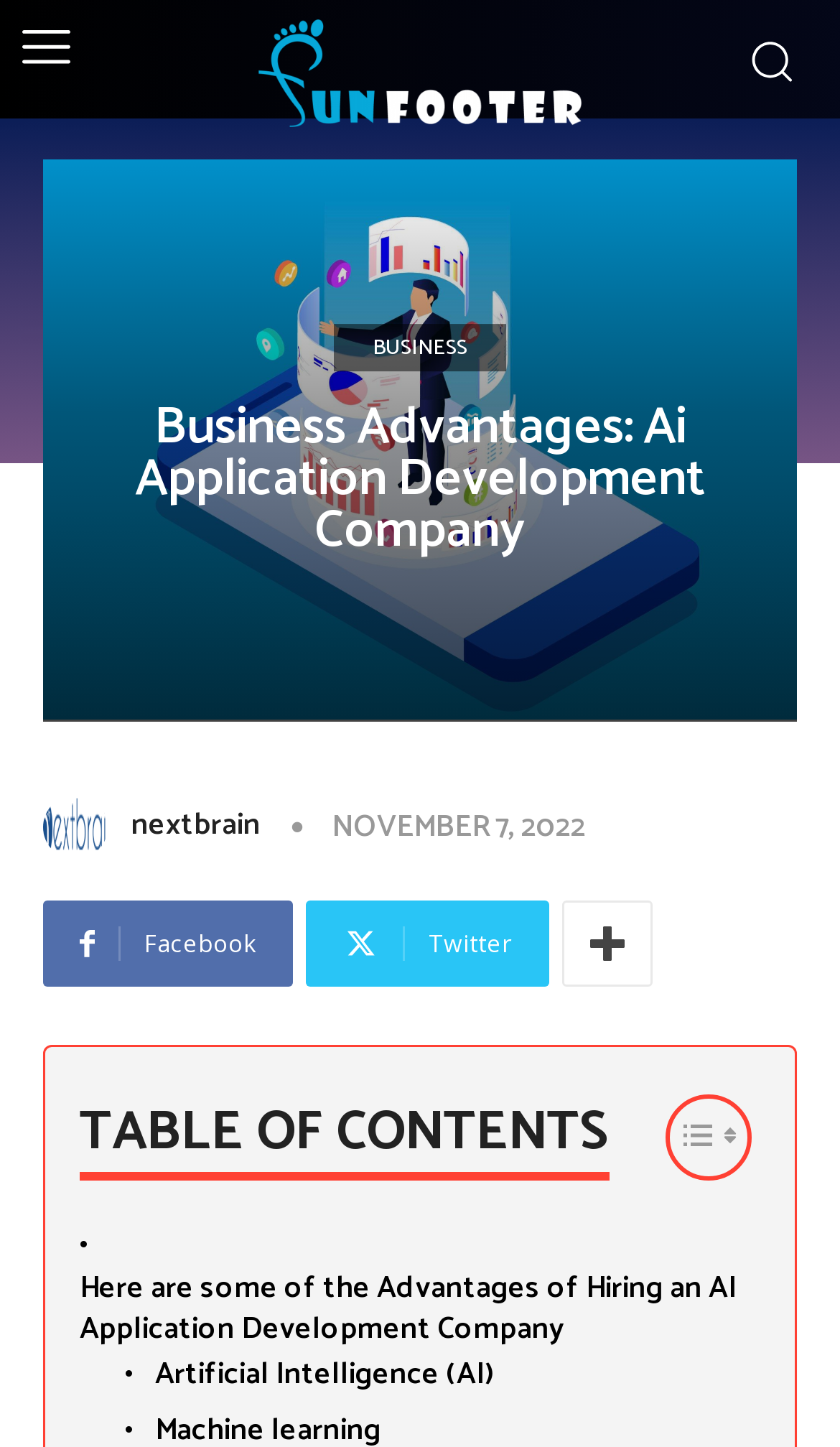Provide a one-word or short-phrase answer to the question:
What is the topic of the webpage?

AI Application Development